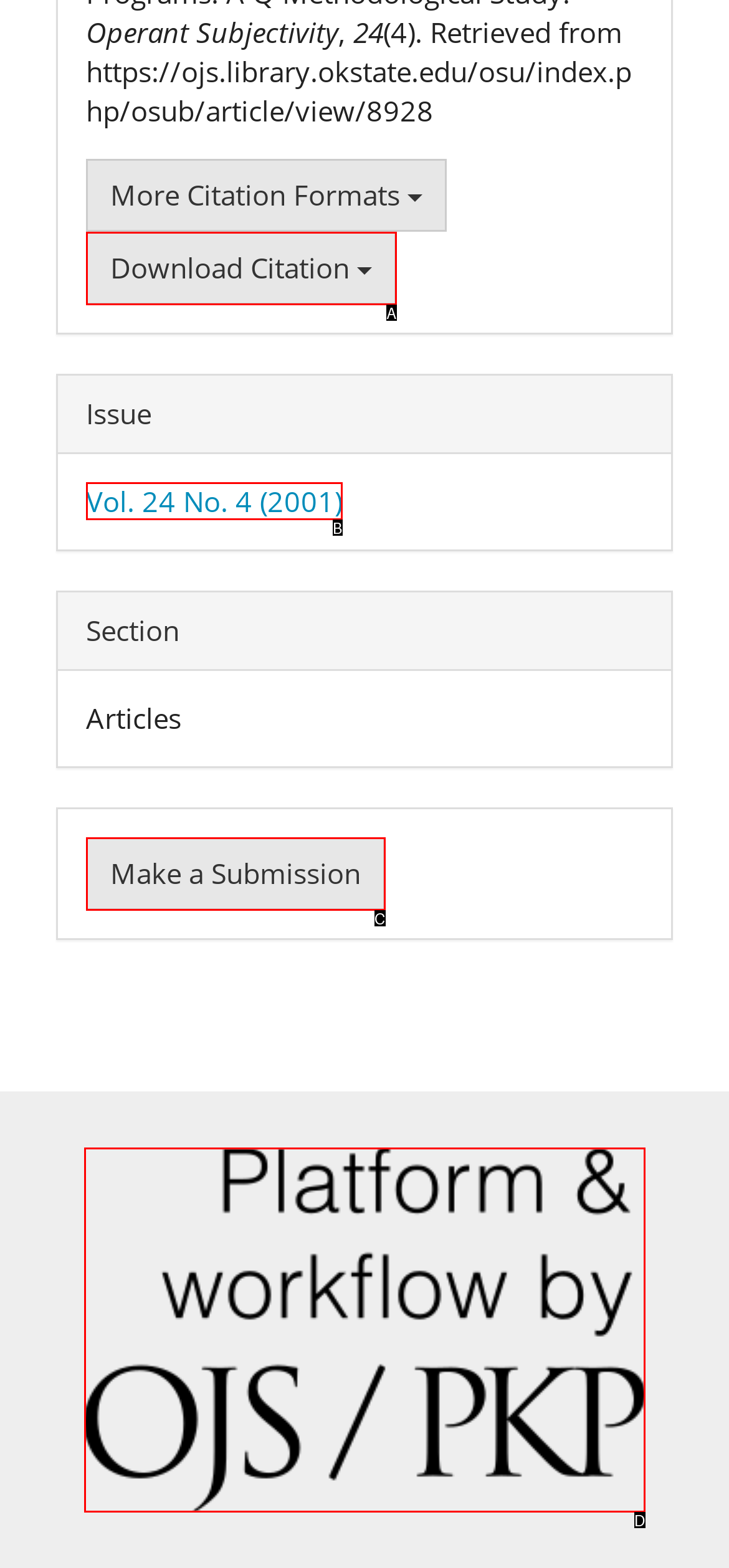Using the description: Vol. 24 No. 4 (2001), find the best-matching HTML element. Indicate your answer with the letter of the chosen option.

B